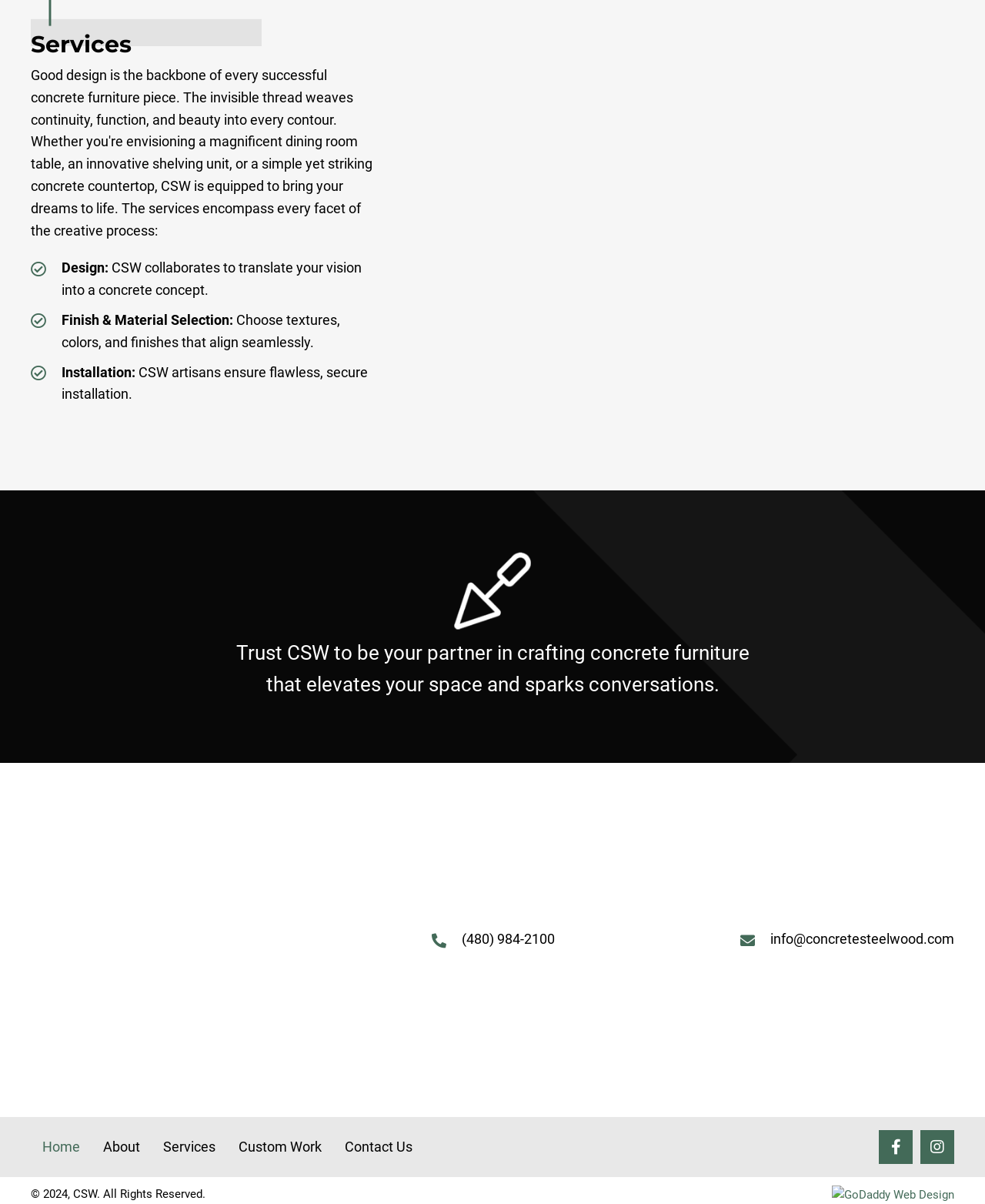What social media platform is linked at the bottom of the webpage?
Based on the image, answer the question in a detailed manner.

I found the social media links by looking at the bottom of the webpage, where social media links are typically located. The links are displayed as buttons, which suggests that they can be clicked to access CSW's social media profiles.